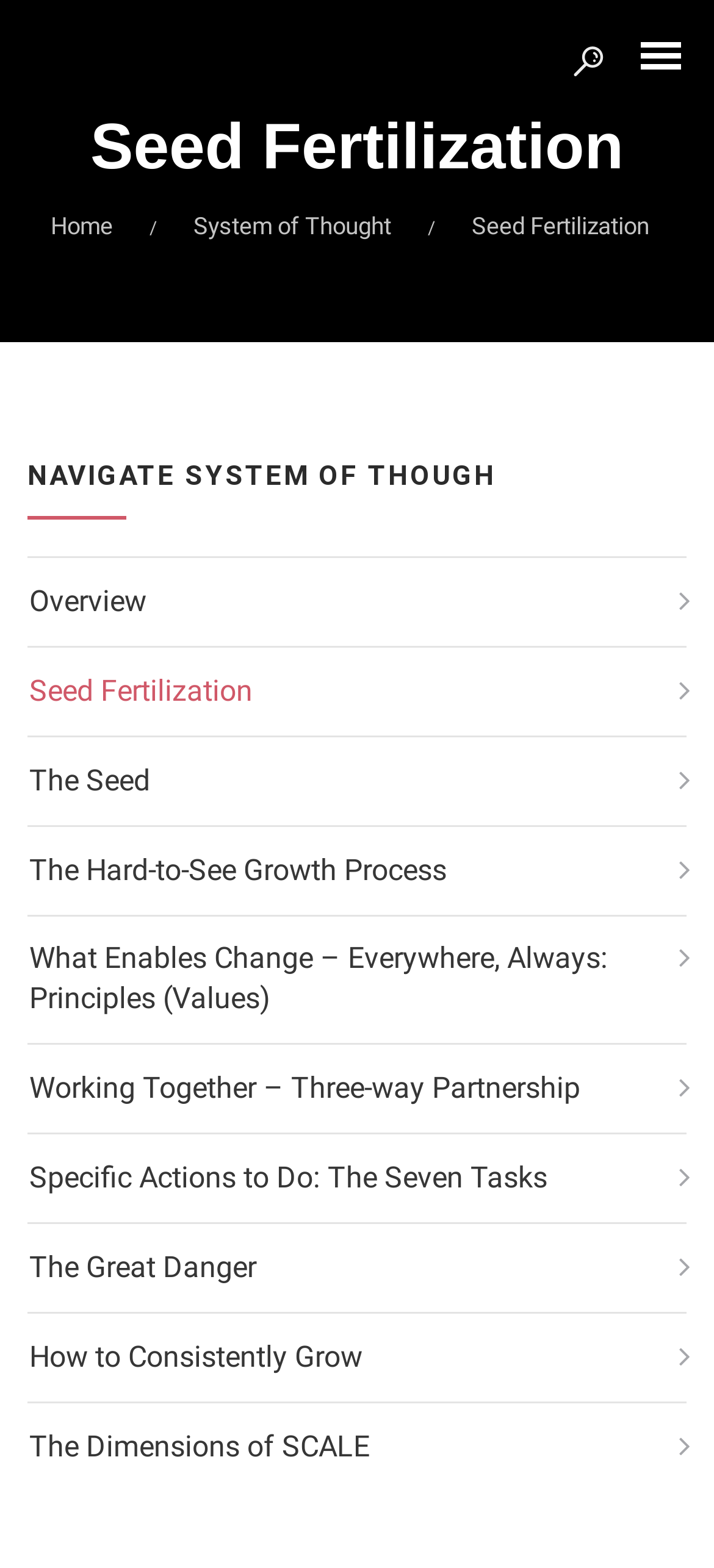Locate the UI element described by The Seed and provide its bounding box coordinates. Use the format (top-left x, top-left y, bottom-right x, bottom-right y) with all values as floating point numbers between 0 and 1.

[0.041, 0.486, 0.913, 0.511]